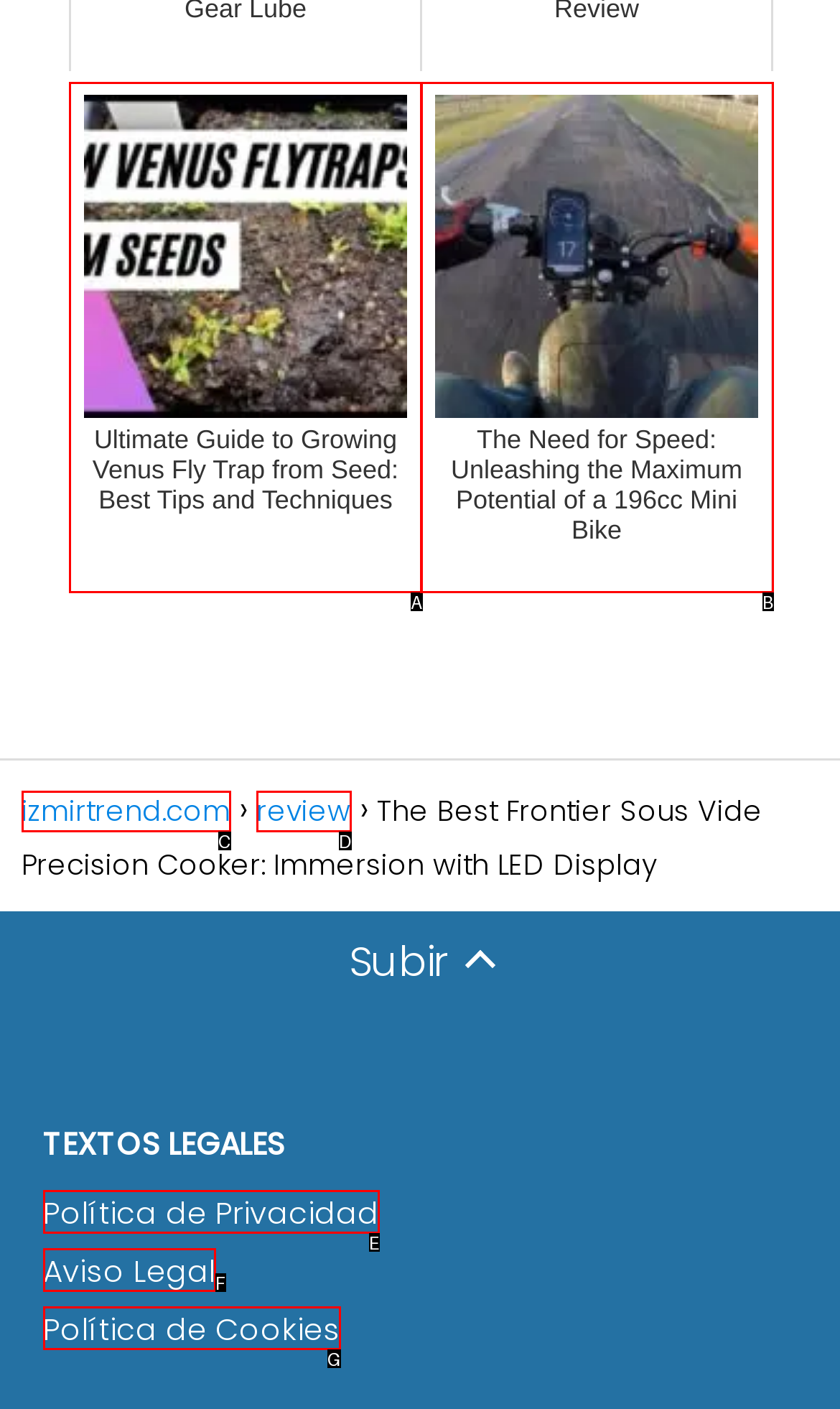Select the option that corresponds to the description: review
Respond with the letter of the matching choice from the options provided.

D